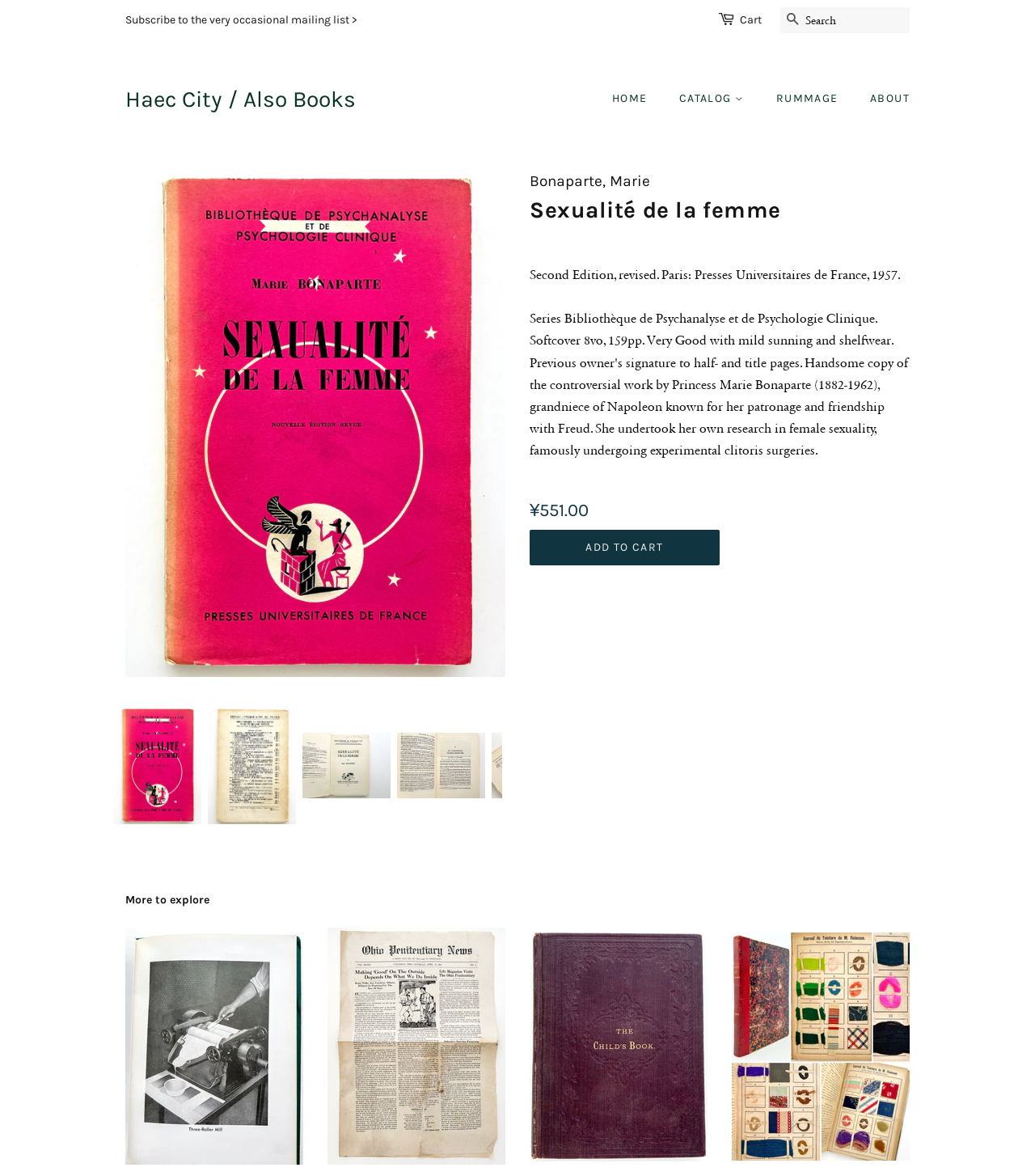How many related books are shown?
Please give a detailed and elaborate explanation in response to the question.

I found the answer by counting the number of image elements with book covers and titles, which are located at the bottom of the page.